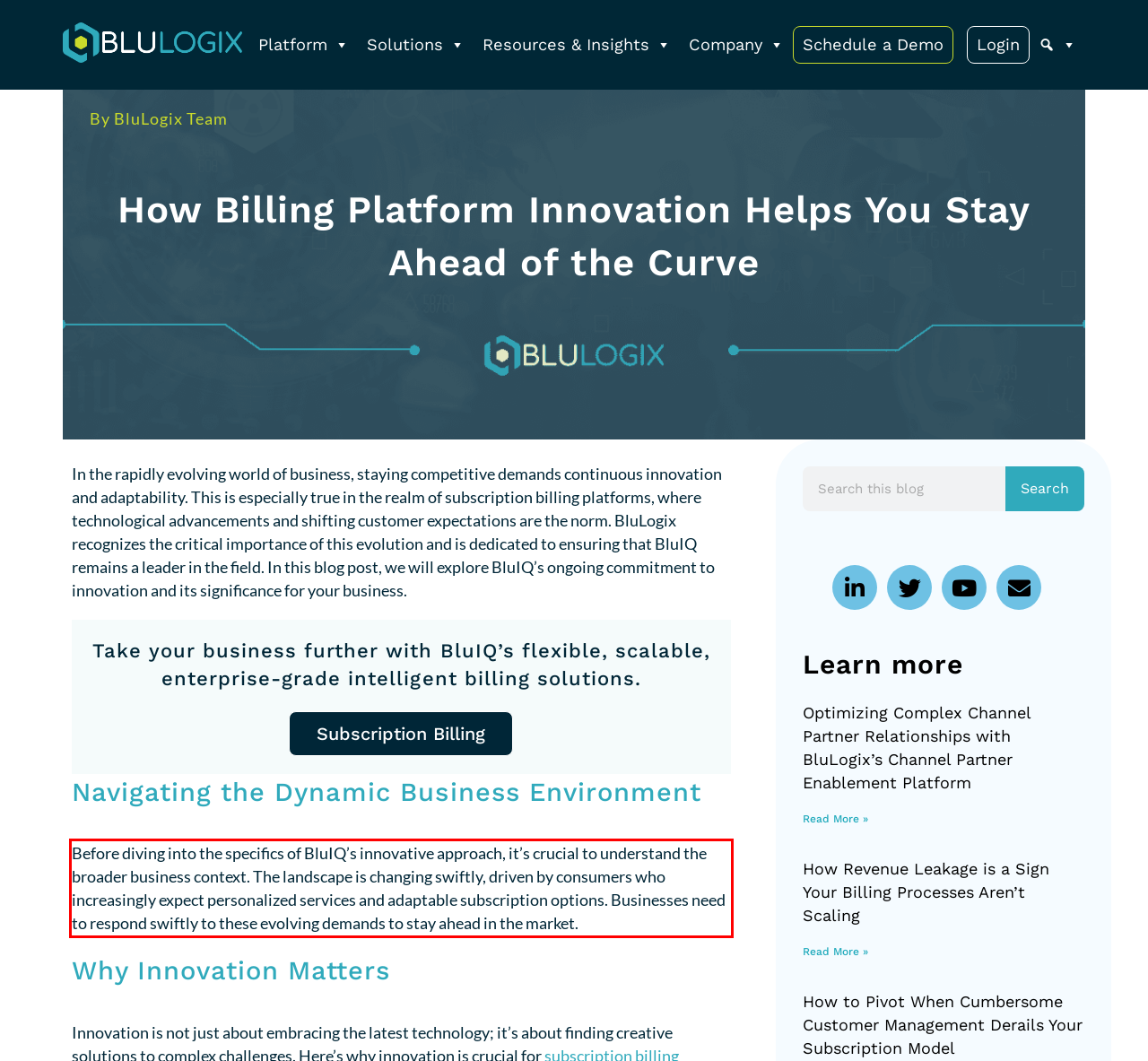You are given a screenshot showing a webpage with a red bounding box. Perform OCR to capture the text within the red bounding box.

Before diving into the specifics of BluIQ’s innovative approach, it’s crucial to understand the broader business context. The landscape is changing swiftly, driven by consumers who increasingly expect personalized services and adaptable subscription options. Businesses need to respond swiftly to these evolving demands to stay ahead in the market.